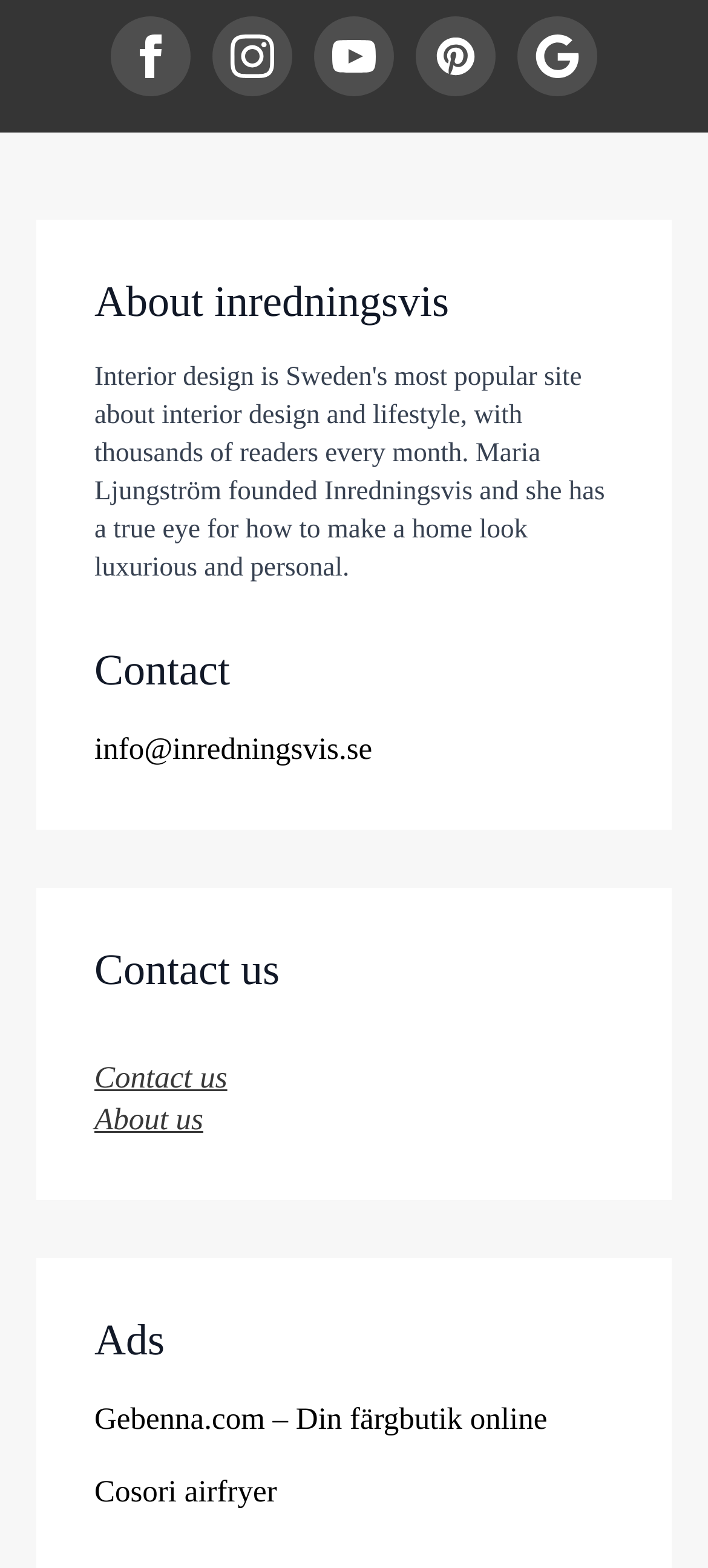Based on the image, please respond to the question with as much detail as possible:
What is the contact email?

I found the contact email by looking for the link with the '@' symbol, which is a common indicator of an email address, and it is 'info@inredningsvis.se'.